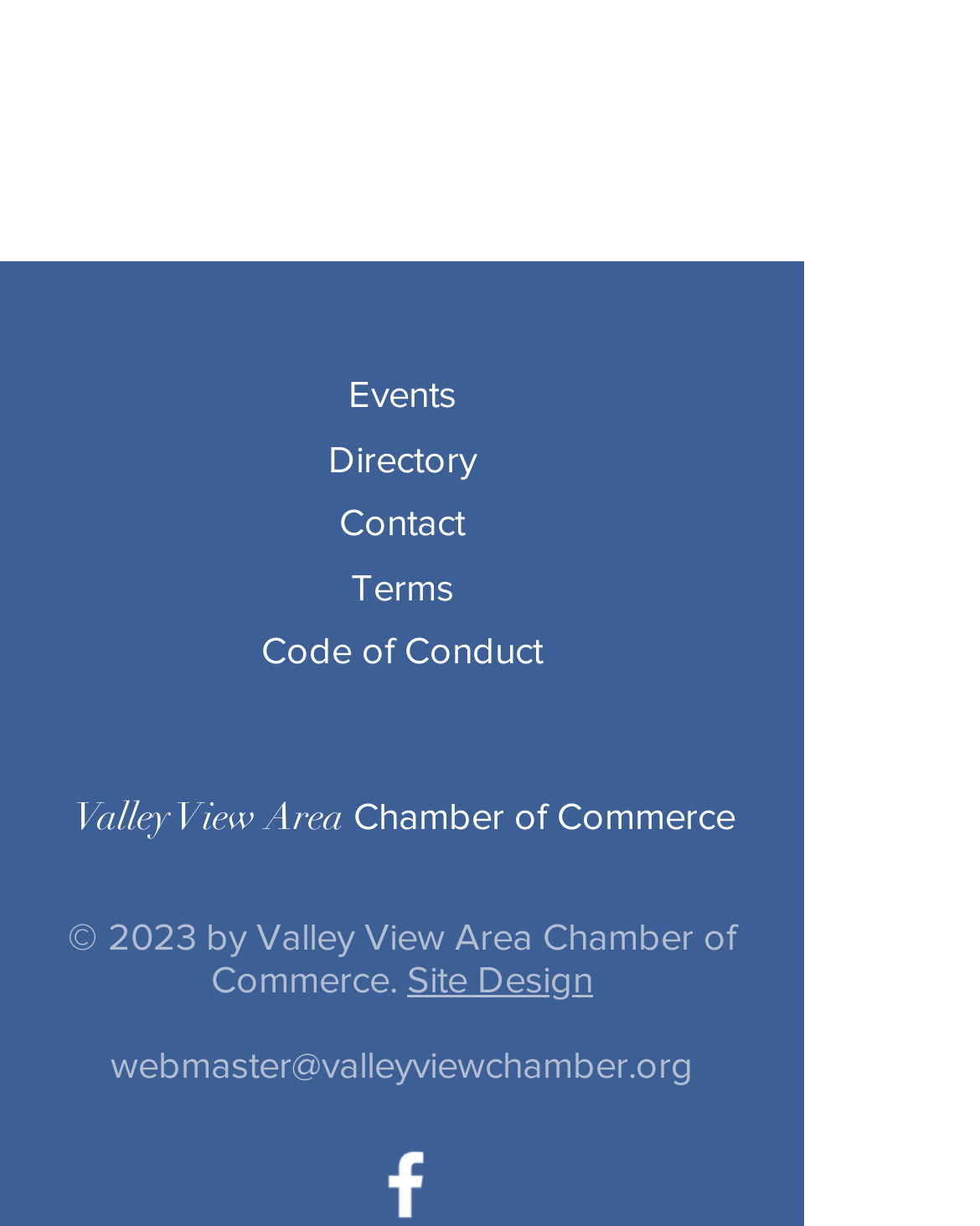Identify the bounding box for the UI element described as: "Terms". The coordinates should be four float numbers between 0 and 1, i.e., [left, top, right, bottom].

[0.358, 0.46, 0.463, 0.495]